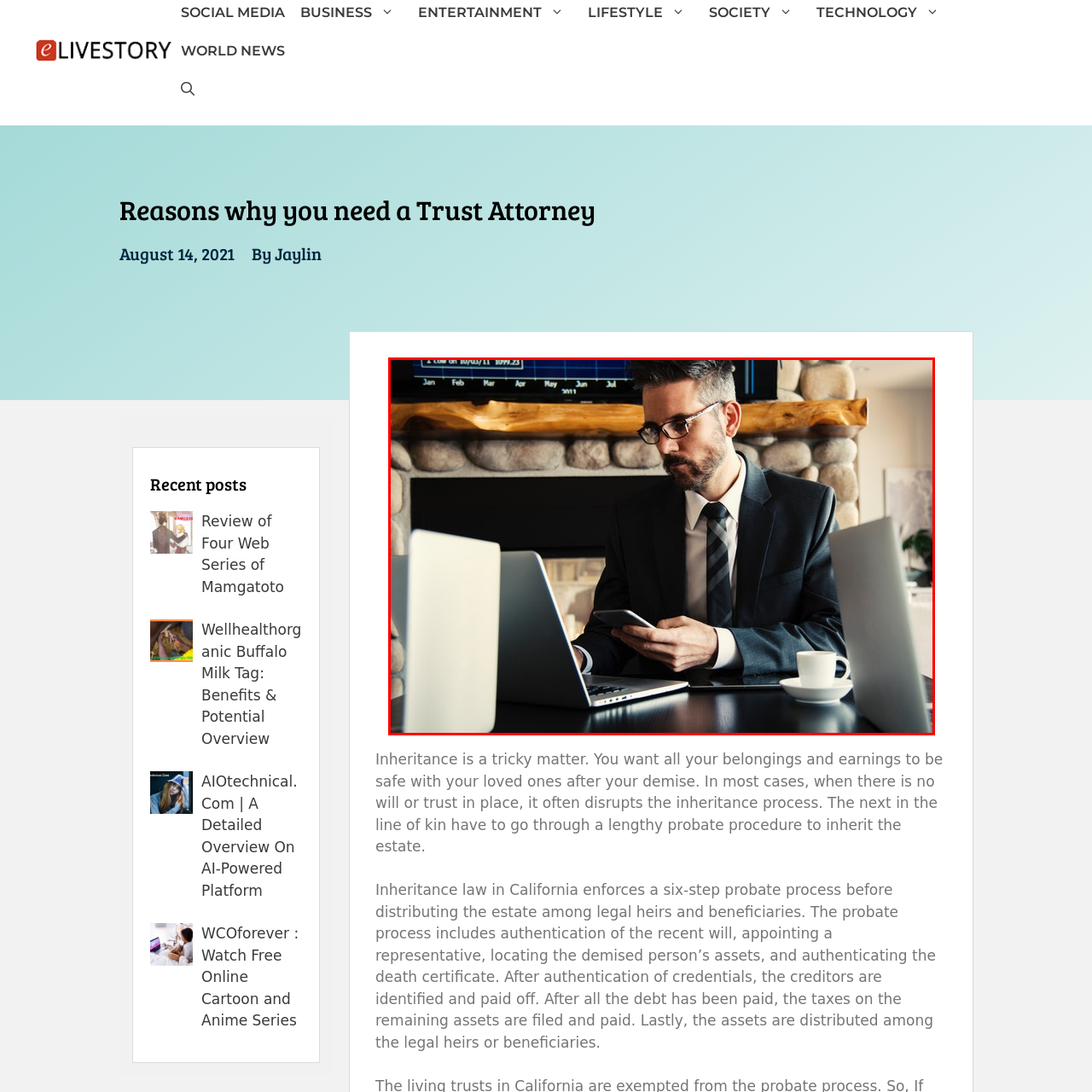How many laptops are on the table?
Review the image area surrounded by the red bounding box and give a detailed answer to the question.

The image shows a neatly arranged workspace with two laptops on the table, indicating that the man is working on multiple tasks or projects simultaneously.